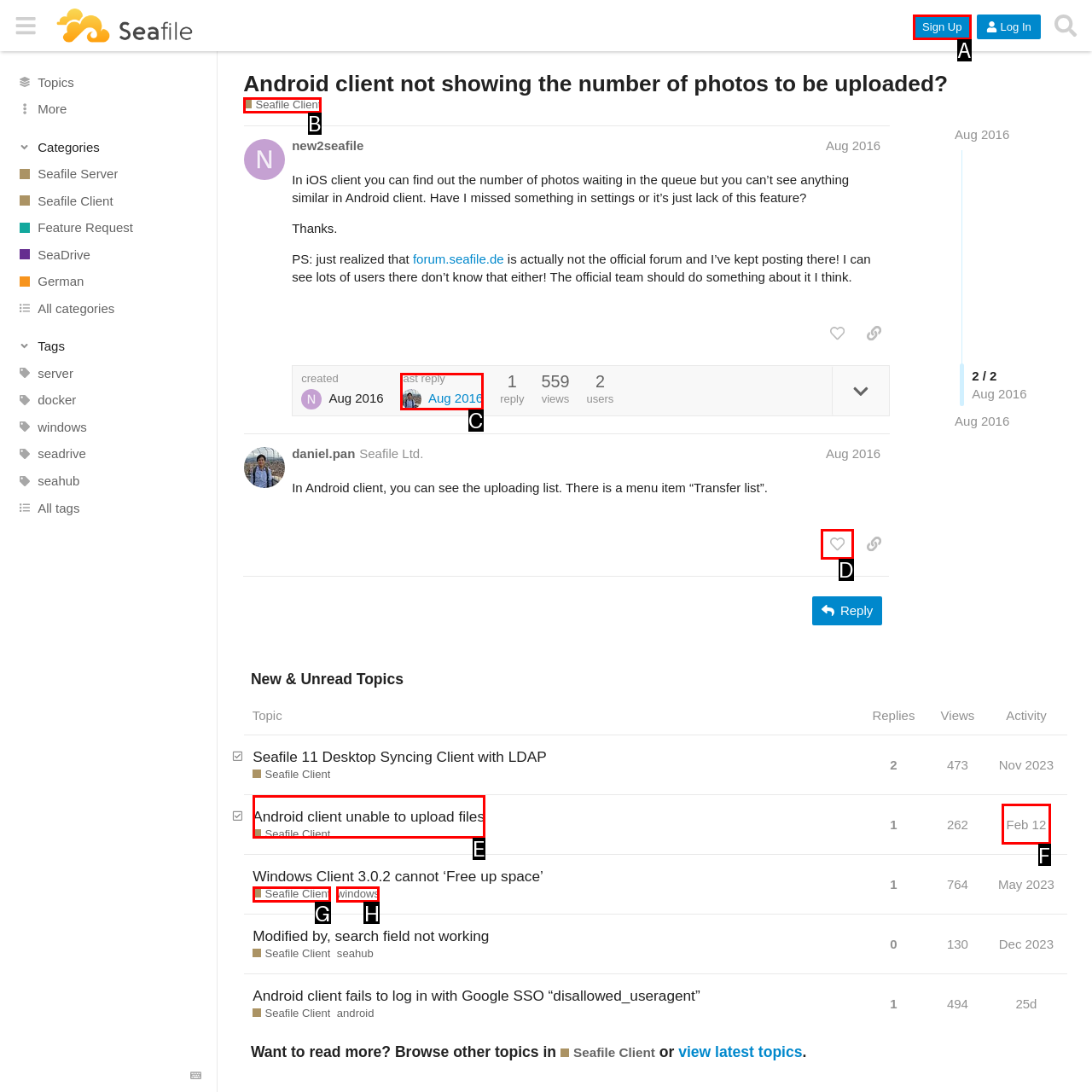Given the description: last reply Aug 2016, identify the corresponding option. Answer with the letter of the appropriate option directly.

C